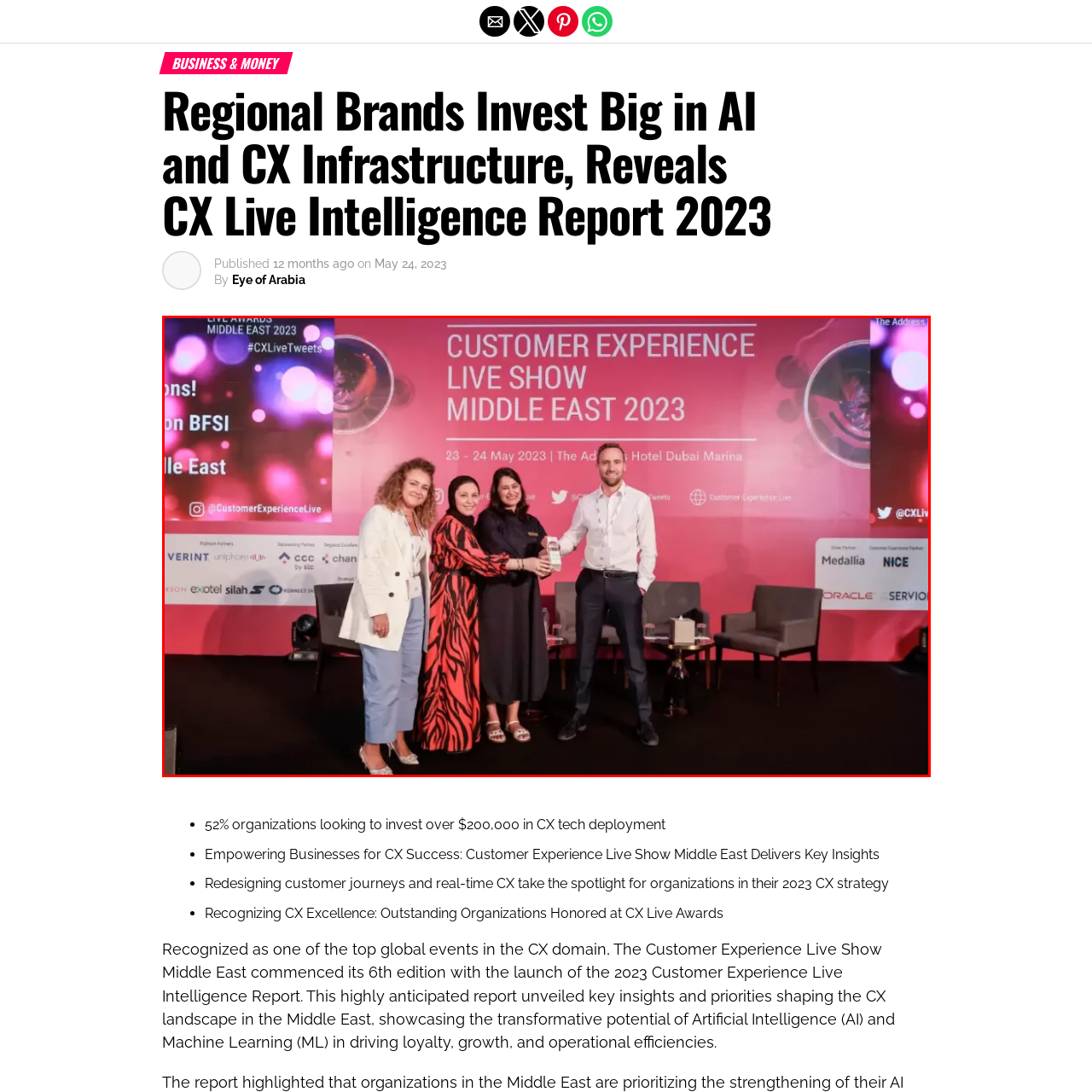Describe thoroughly what is shown in the red-bordered area of the image.

The image captures a significant moment at the Customer Experience Live Show Middle East 2023, held from May 23 to 24 at The Address Hotel Dubai Marina. In this scene, four individuals are on stage, celebrating a moment of recognition, likely related to excellence in customer experience. 

The first three women, dressed in stylish attire, are engaged in a presentation, with one proudly holding a trophy or award, symbolizing achievement in the industry. The man beside them, dressed in a white shirt and dark pants, appears to be presenting or acknowledging their accomplishment. 

In the background, a vibrant display features event branding, including the hashtag #CXLiveTweets, showcasing the enthusiastic atmosphere of the event. The stage is set with elegant seating arrangements, emphasizing the professional and celebratory nature of the occasion. This event highlights the importance of customer experience and the recognition of outstanding contributions within the field.